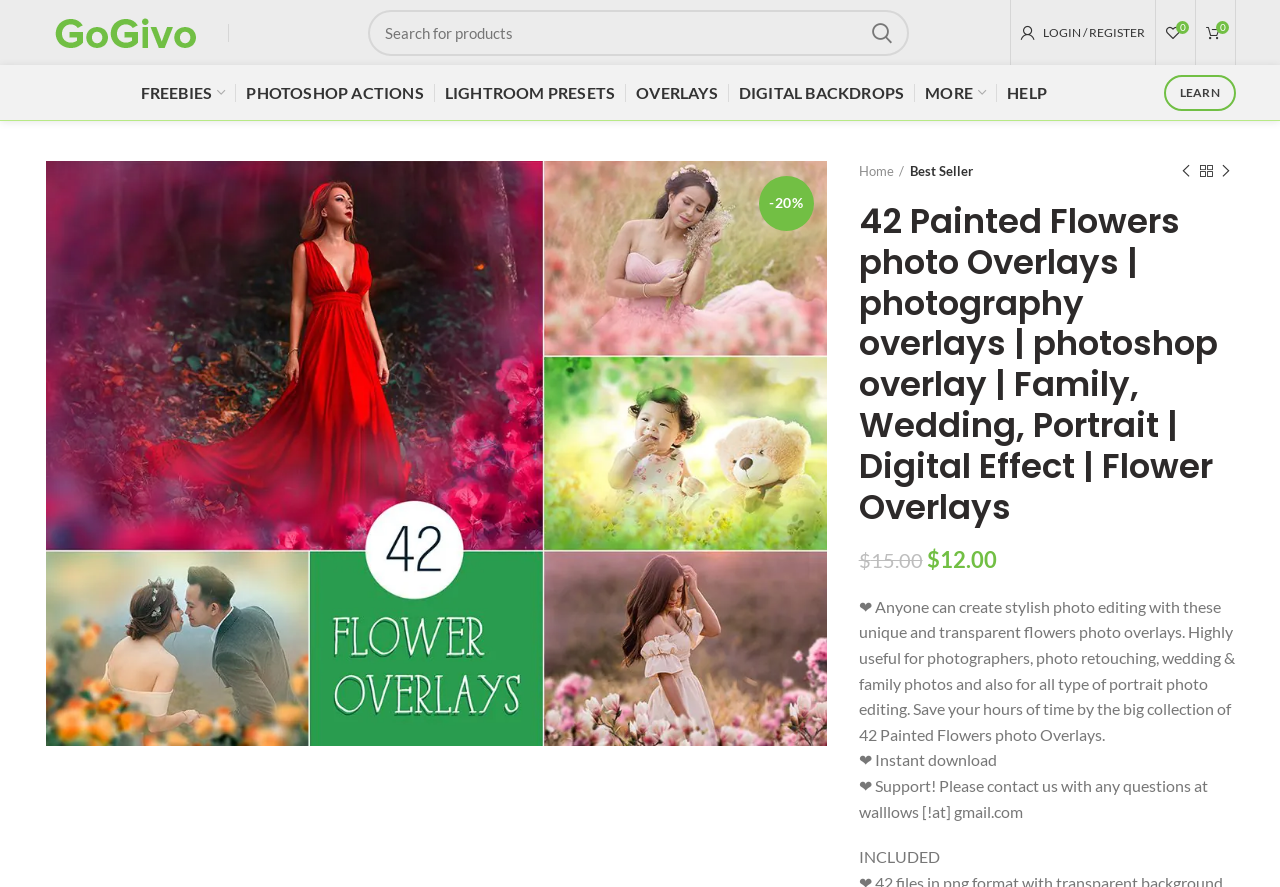Respond to the question below with a single word or phrase:
What is the name of the website?

Gogivo